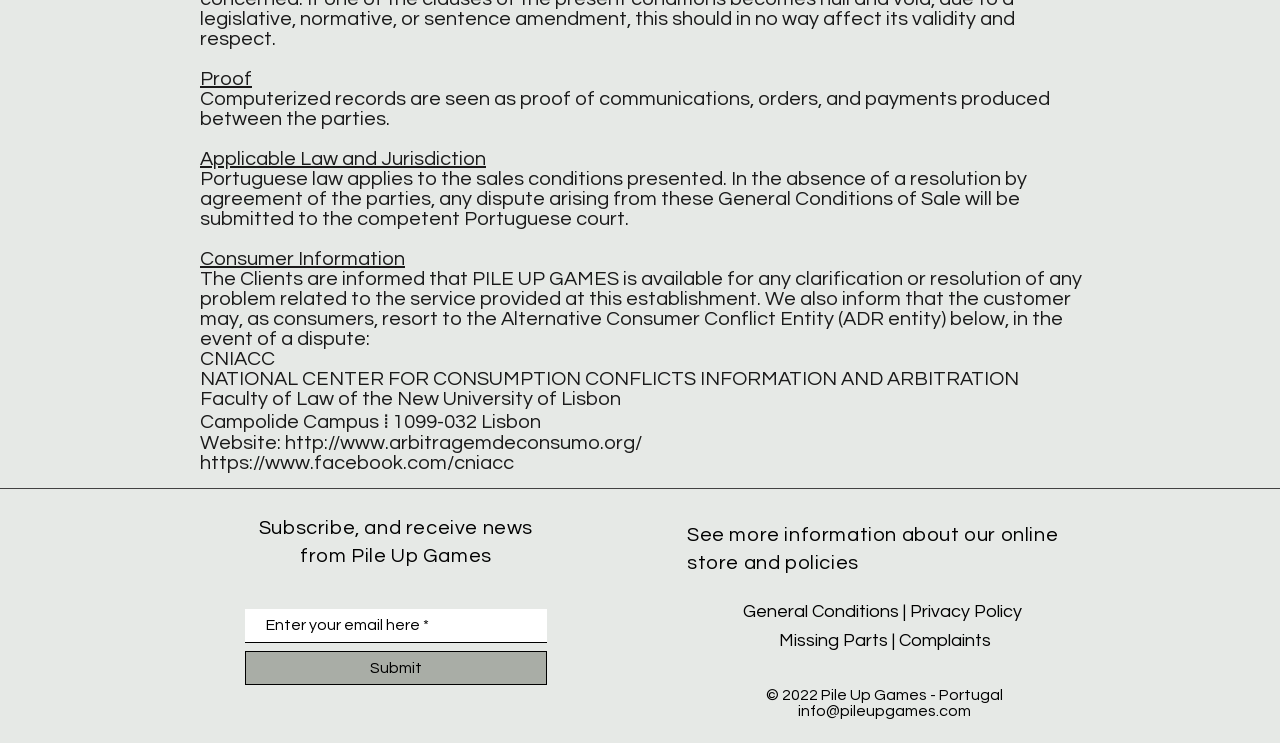Identify the bounding box coordinates of the area that should be clicked in order to complete the given instruction: "Visit the Facebook page of CNIACC". The bounding box coordinates should be four float numbers between 0 and 1, i.e., [left, top, right, bottom].

[0.156, 0.61, 0.402, 0.637]